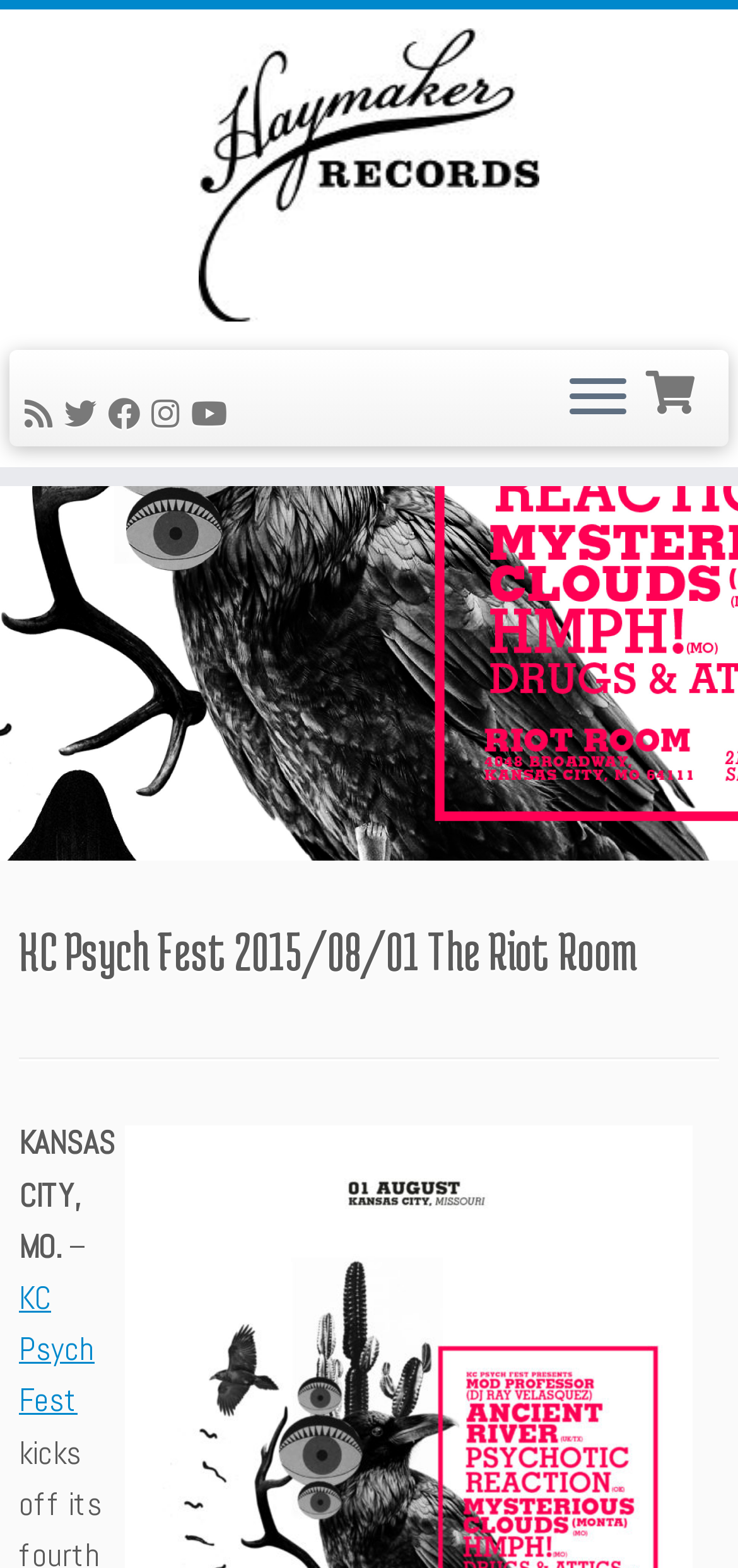Analyze and describe the webpage in a detailed narrative.

The webpage appears to be an event page for KC Psych Fest, a music festival taking place on August 1 at The Riot Room in Kansas City, MO. 

At the top left corner, there is a link to skip to the content. Next to it, there is a link to Haymaker Records, accompanied by a "Back Home" image. 

Below these elements, there are several social media links, including RSS feed, Twitter, Facebook, Instagram, and Youtube, aligned horizontally. 

On the right side, there is a button to open the menu, and a link with a font awesome icon. 

The main content of the page is a header section that spans the entire width of the page. It contains a heading that reads "KC Psych Fest 2015-08-01 The Riot Room", followed by a horizontal separator line. 

Below the header, there is a paragraph of text that starts with "KANSAS CITY, MO. –" and continues with a link to "KC Psych Fest". The text appears to be a brief description of the event.